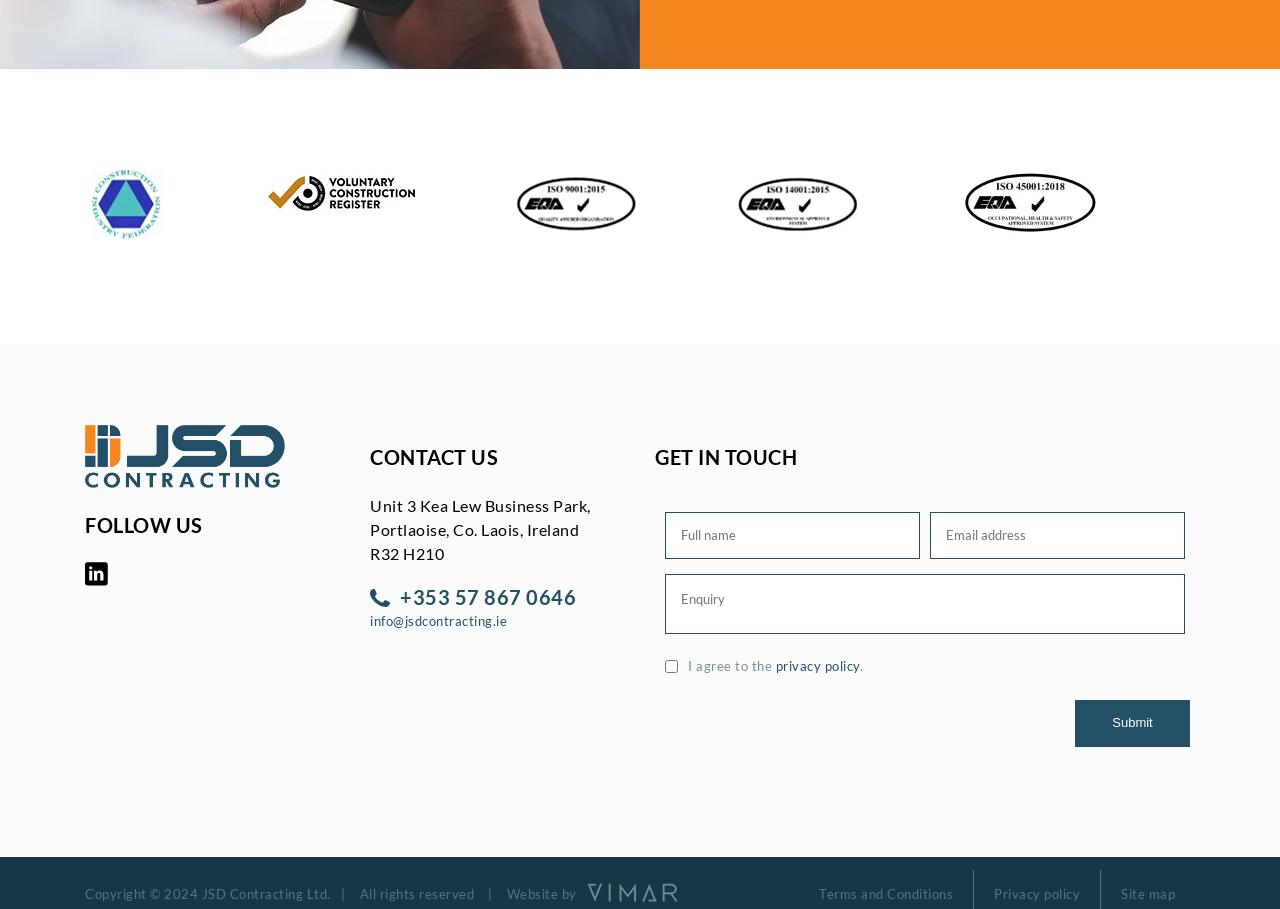Locate the bounding box coordinates of the UI element described by: "Terms and Conditions". The bounding box coordinates should consist of four float numbers between 0 and 1, i.e., [left, top, right, bottom].

[0.624, 0.423, 0.761, 0.477]